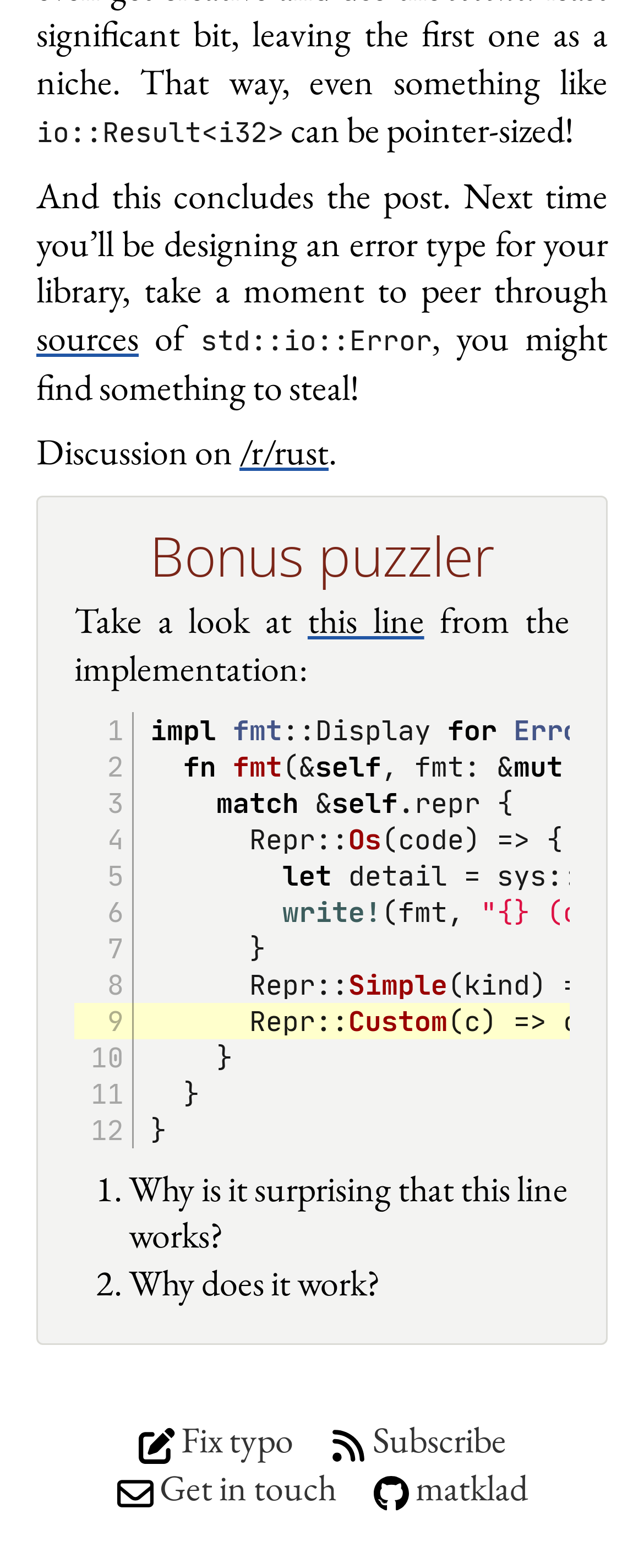Provide a short answer to the following question with just one word or phrase: What is the purpose of the 'fmt' function in the code snippet?

To format error messages